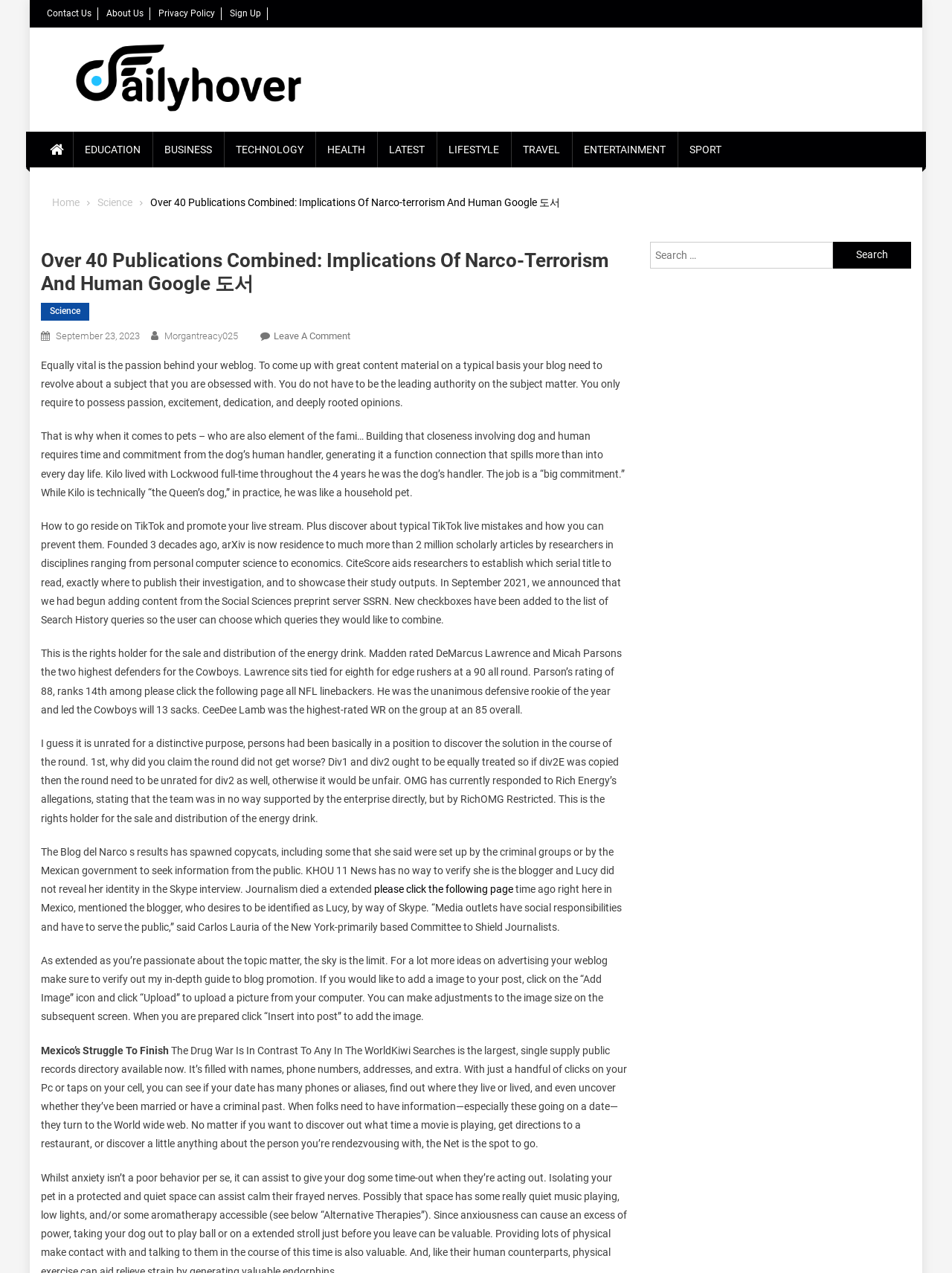Based on the element description "projects/ portraits", predict the bounding box coordinates of the UI element.

None